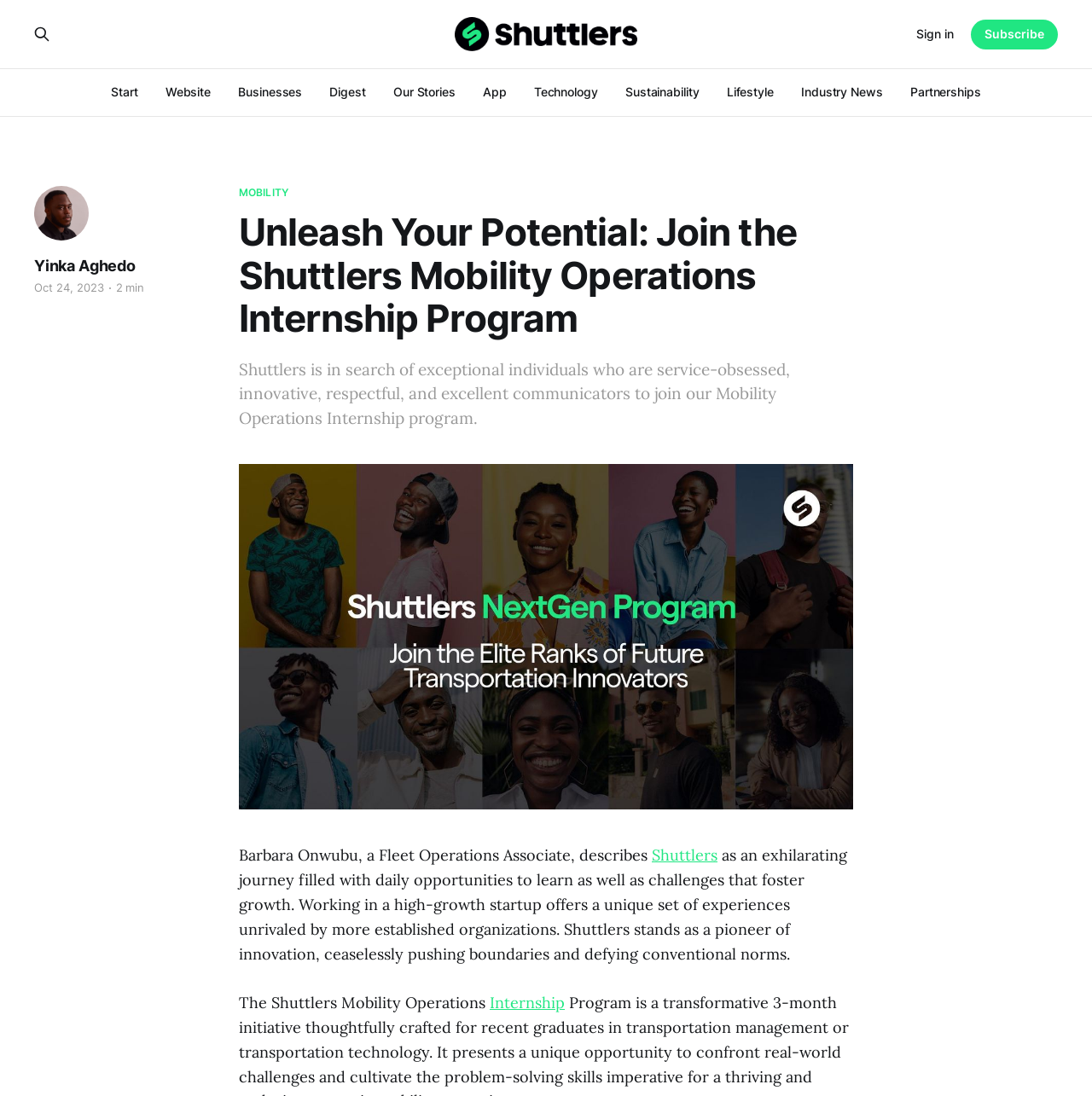Find the bounding box coordinates of the clickable area required to complete the following action: "Click on the Internship link".

[0.448, 0.906, 0.517, 0.924]